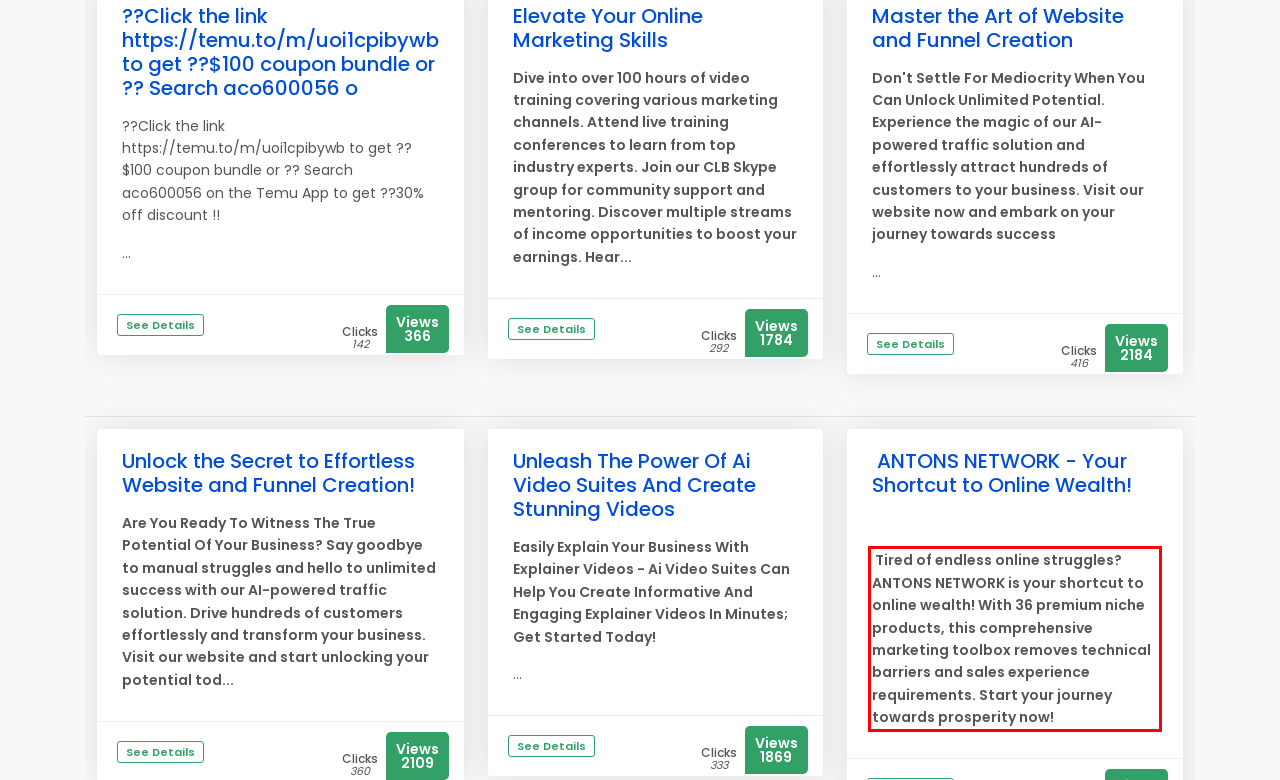Please look at the screenshot provided and find the red bounding box. Extract the text content contained within this bounding box.

Tired of endless online struggles? ANTONS NETWORK is your shortcut to online wealth! With 36 premium niche products, this comprehensive marketing toolbox removes technical barriers and sales experience requirements. Start your journey towards prosperity now!